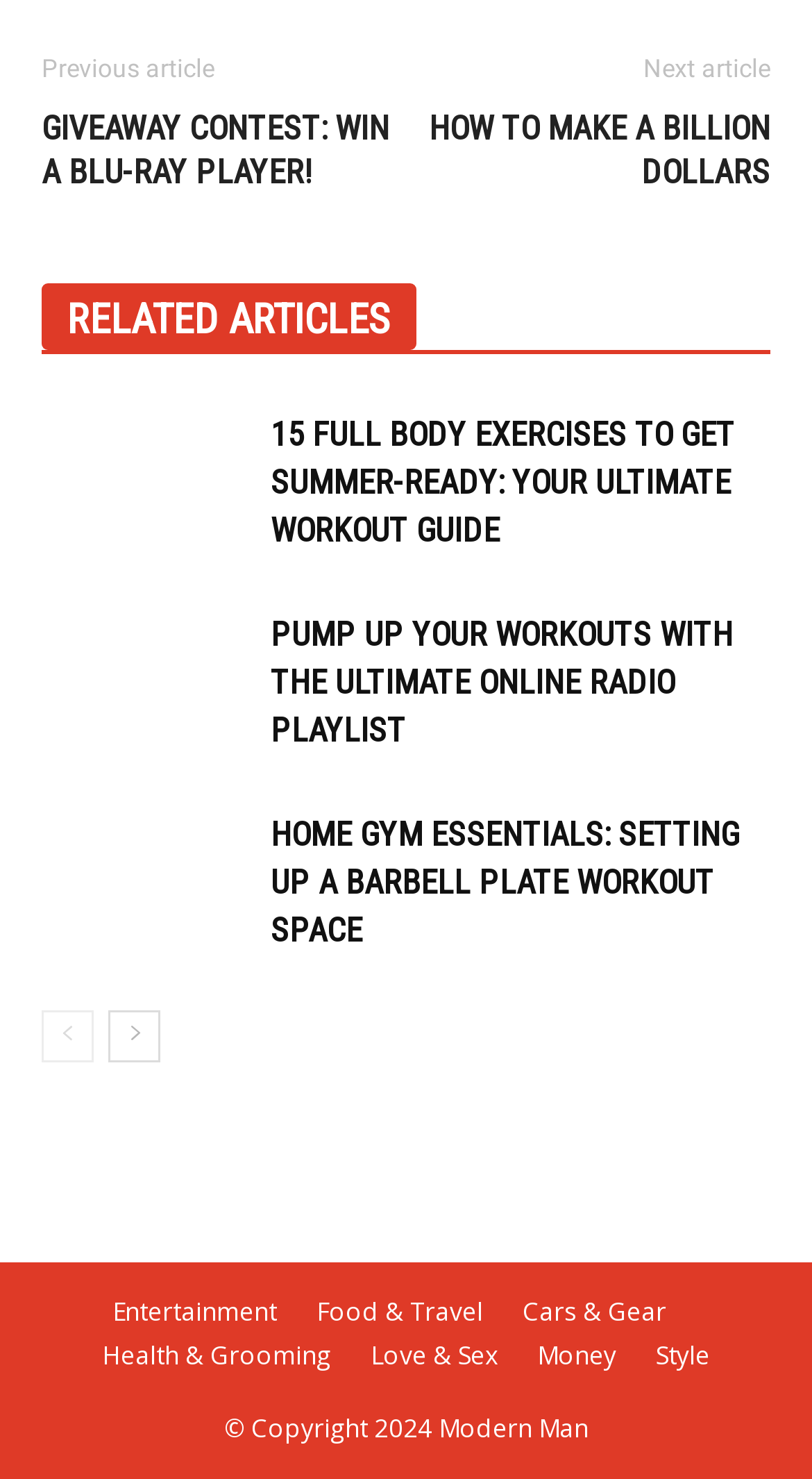Determine the bounding box coordinates for the UI element with the following description: "Money". The coordinates should be four float numbers between 0 and 1, represented as [left, top, right, bottom].

[0.662, 0.905, 0.759, 0.93]